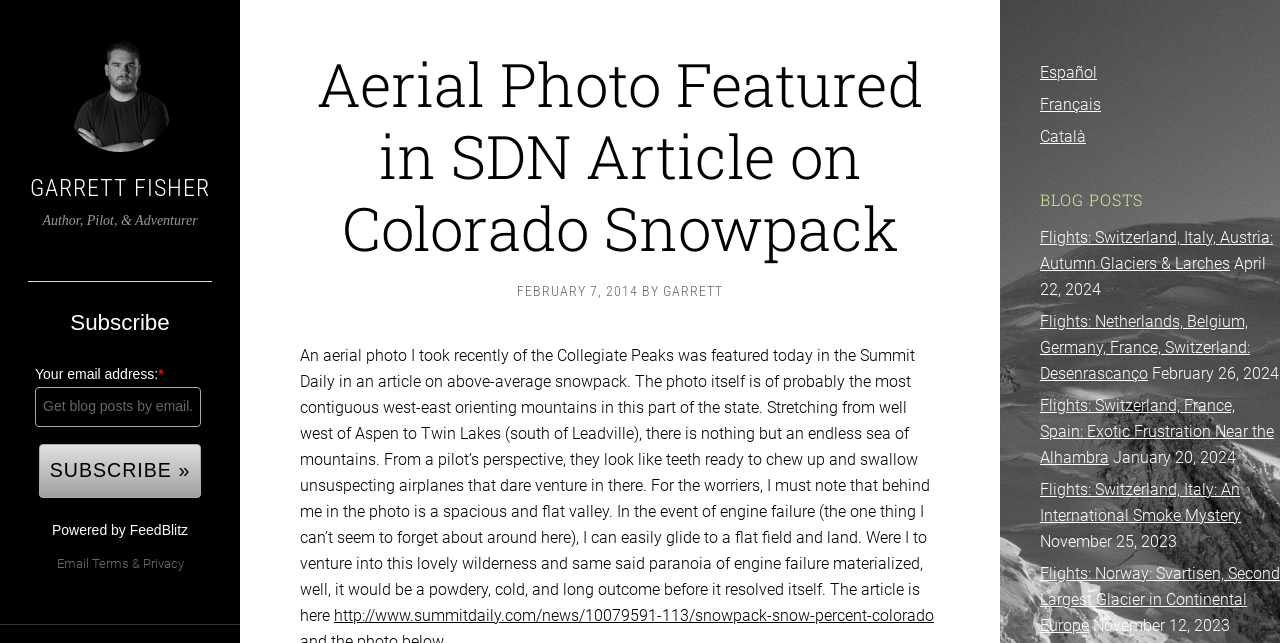Specify the bounding box coordinates for the region that must be clicked to perform the given instruction: "Read the 'Temple Trails & Ocean Tales' post".

None